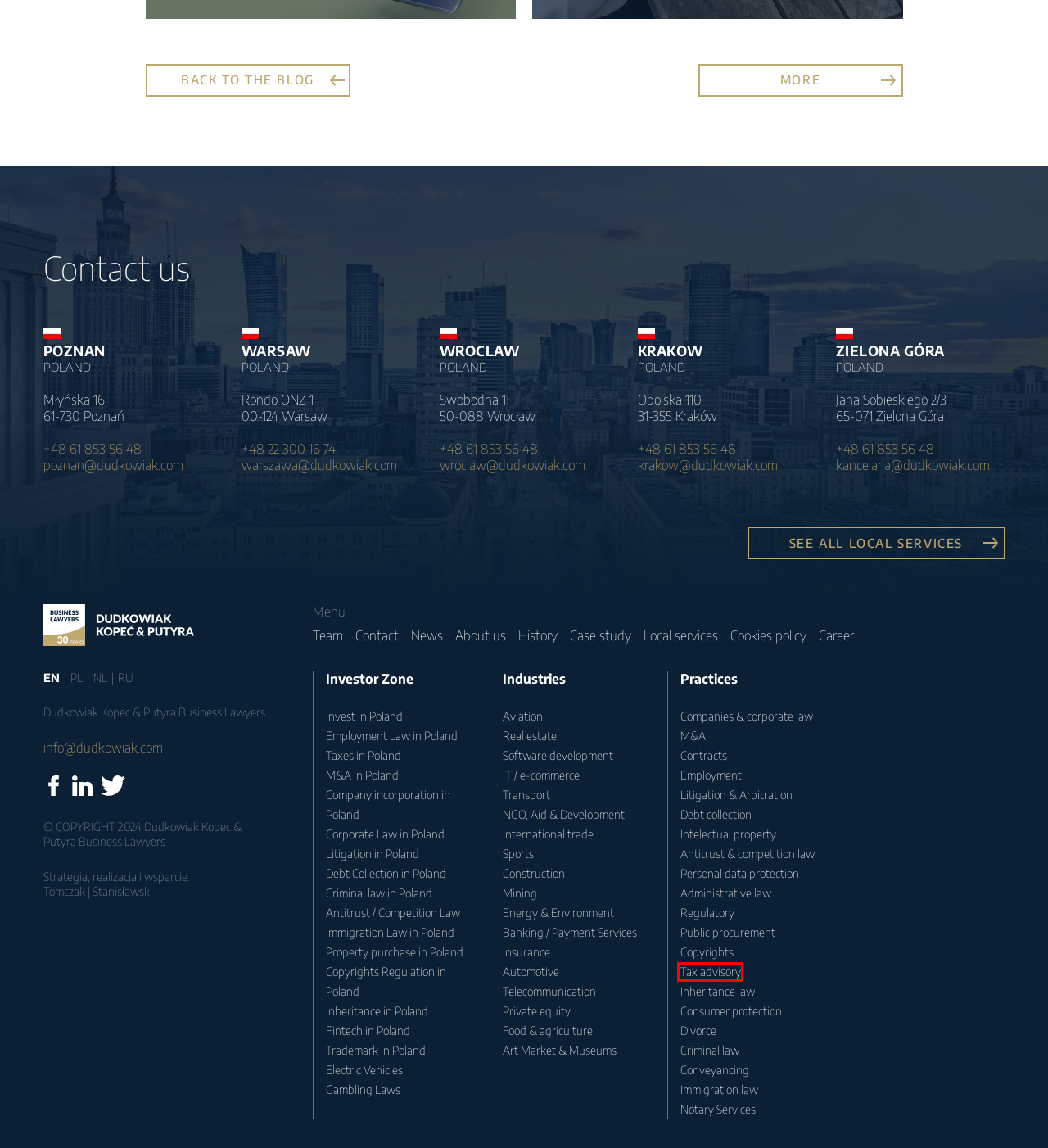Review the screenshot of a webpage that includes a red bounding box. Choose the webpage description that best matches the new webpage displayed after clicking the element within the bounding box. Here are the candidates:
A. Law Firm & Lawyer in Kraków | Dudkowiak Kopeć & Putyra
B. Polish Contracts Law Firm | Warsaw Contracts Lawyers | Dudkowiak Kopeć & Putyra
C. Art Law & Trade with Art in Poland | Dudkowiak Kopeć & Putyra
D. Food Law in Poland | Agriculture Law | Dudkowiak Kopeć & Putyra
E. Divorce Law Firm in Poland - Divorce Attorneys in Poland | Dudkowiak Kopeć & Putyra
F. Telecommunication Law Firm Poland | Dudkowiak Kopeć & Putyra
G. Banking, FinTech & Payment Services Law Firm Poland | Dudkowiak Kopeć & Putyra
H. Tax Advisory in Poland | Dudkowiak | Dudkowiak Kopeć & Putyra

H